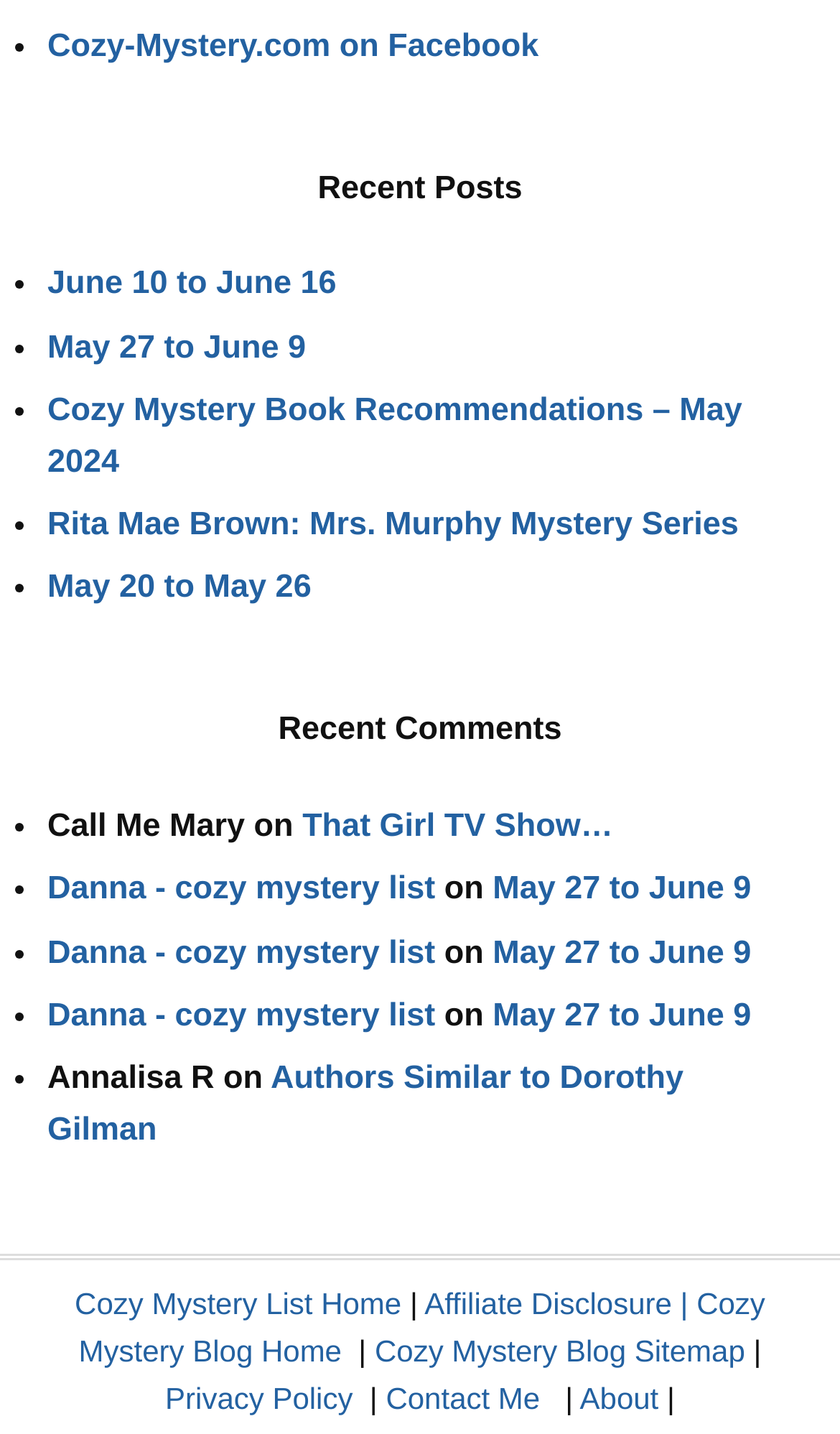Please locate the bounding box coordinates for the element that should be clicked to achieve the following instruction: "Go to Cozy Mystery List Home". Ensure the coordinates are given as four float numbers between 0 and 1, i.e., [left, top, right, bottom].

[0.089, 0.897, 0.478, 0.921]